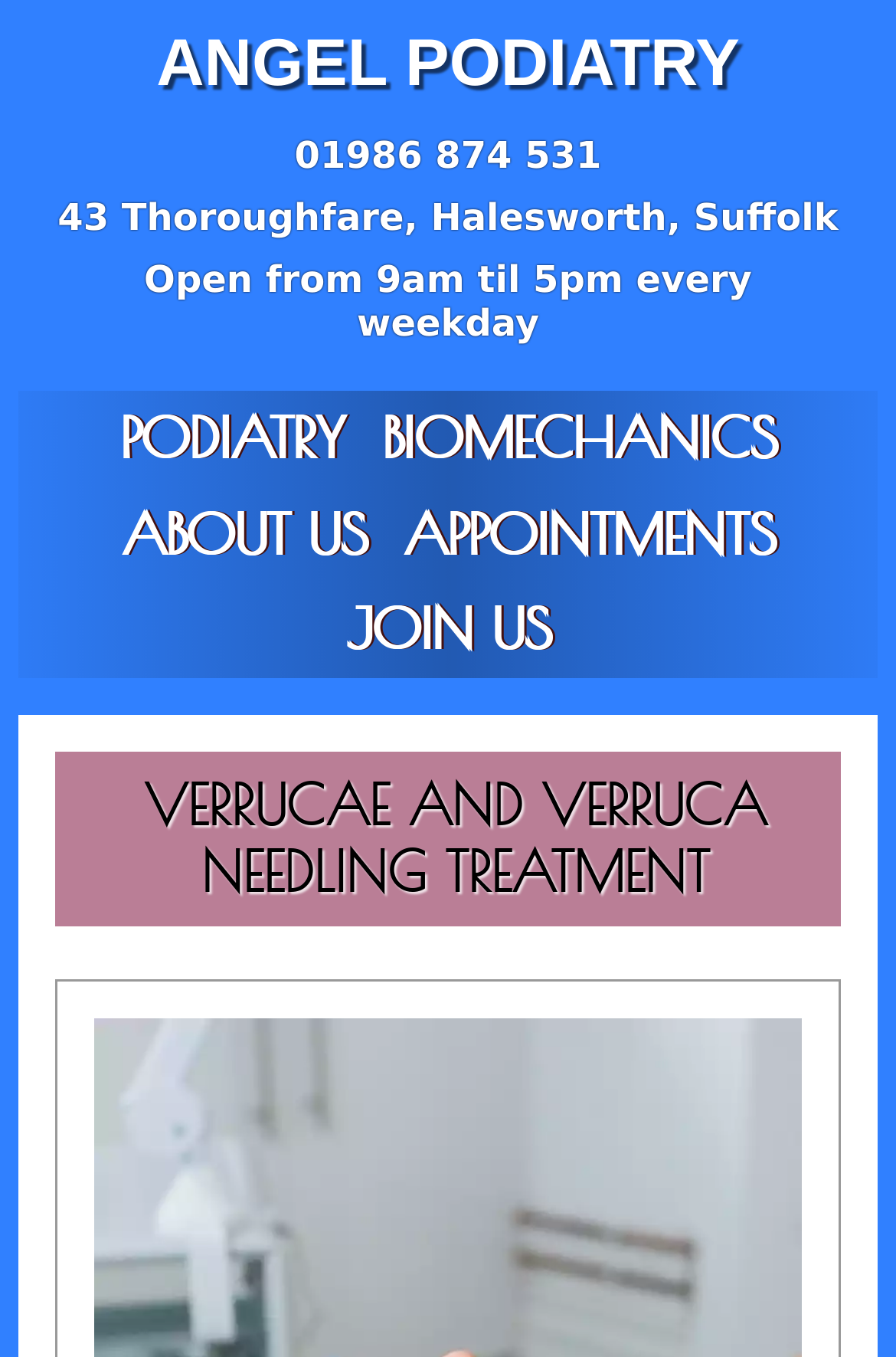Provide the bounding box coordinates for the area that should be clicked to complete the instruction: "Get the contact number of Angel Podiatry".

[0.329, 0.098, 0.671, 0.13]